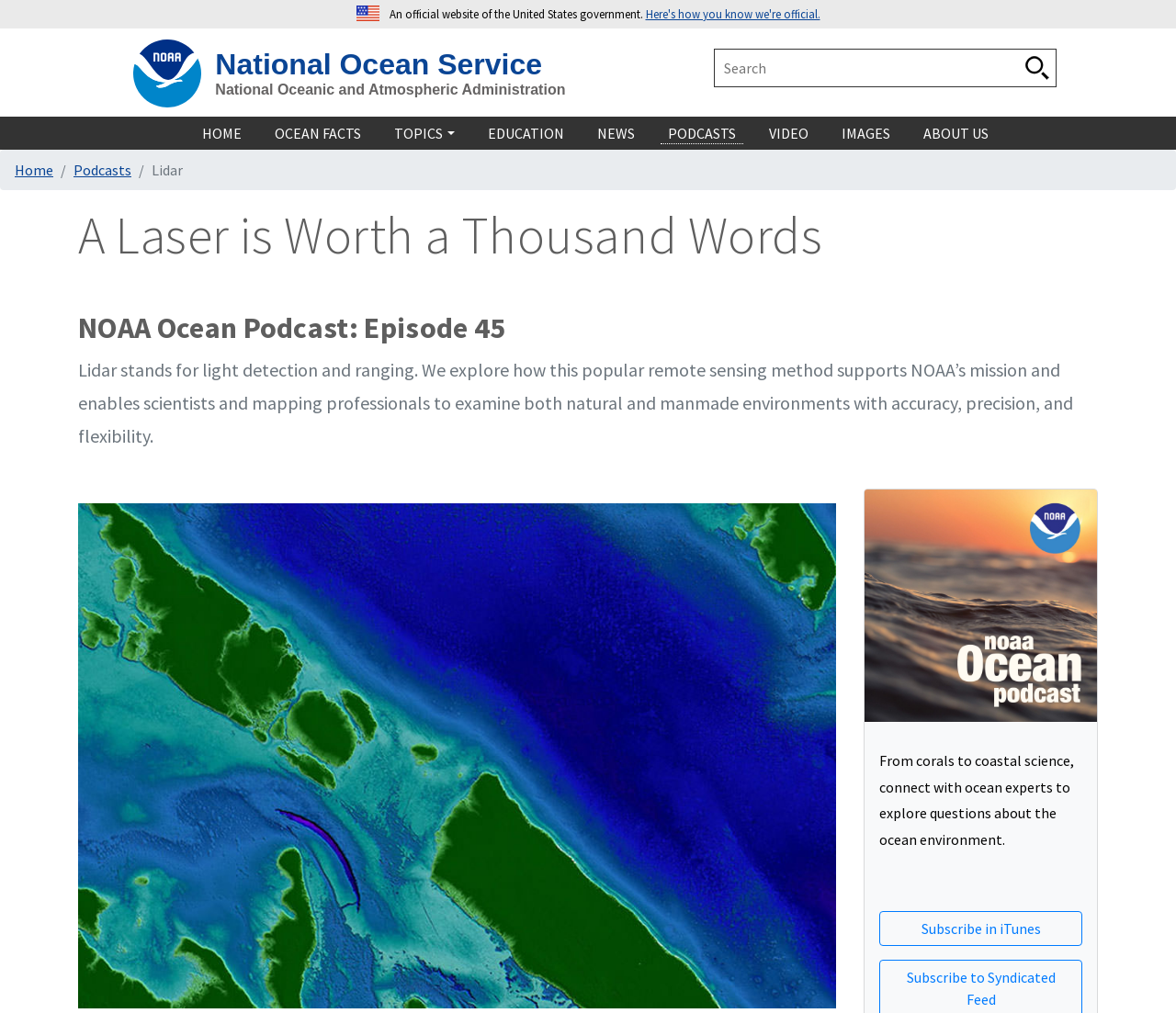Please specify the bounding box coordinates in the format (top-left x, top-left y, bottom-right x, bottom-right y), with all values as floating point numbers between 0 and 1. Identify the bounding box of the UI element described by: National Ocean Service

[0.102, 0.039, 0.492, 0.08]